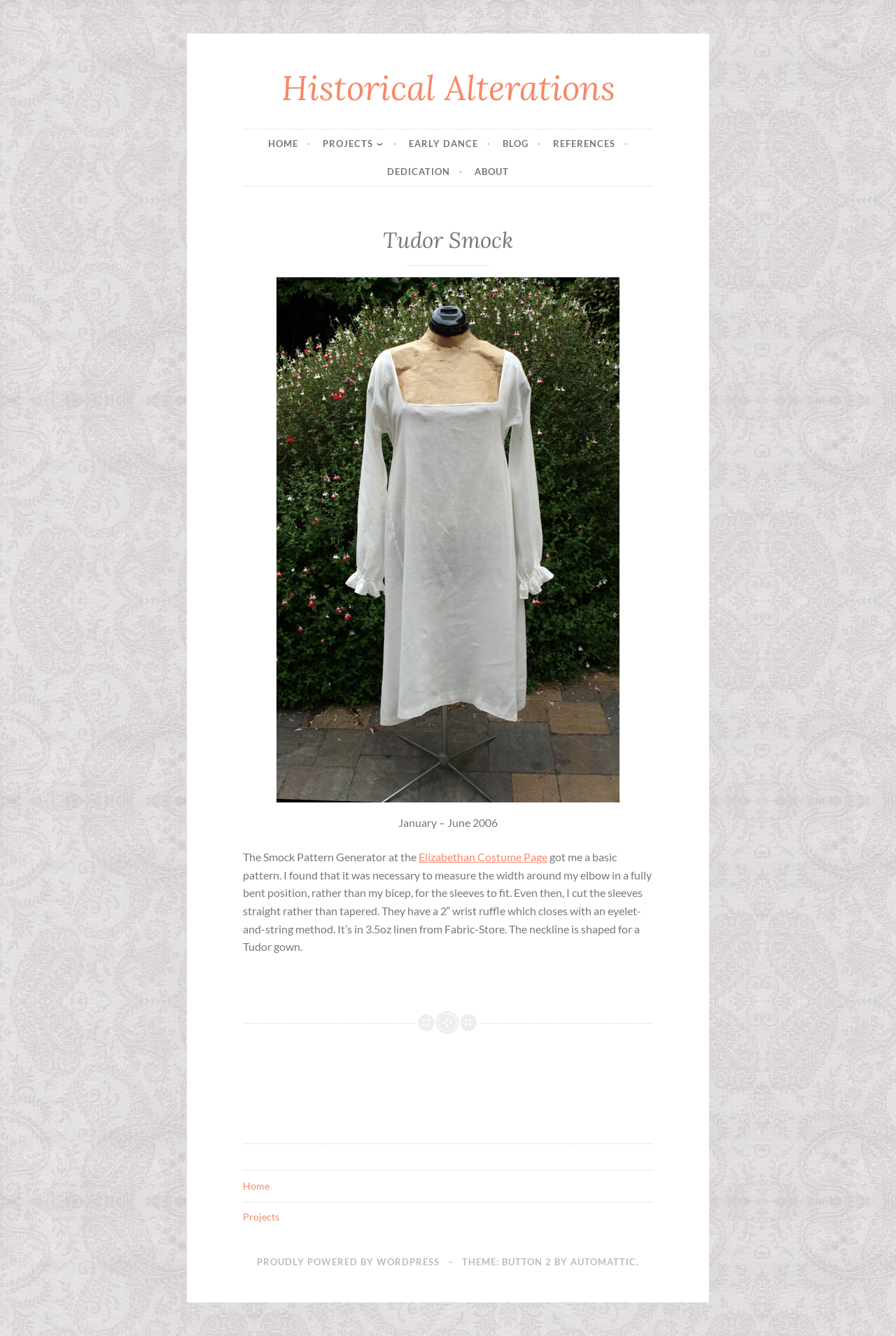What is the platform that powers the website?
Your answer should be a single word or phrase derived from the screenshot.

WordPress